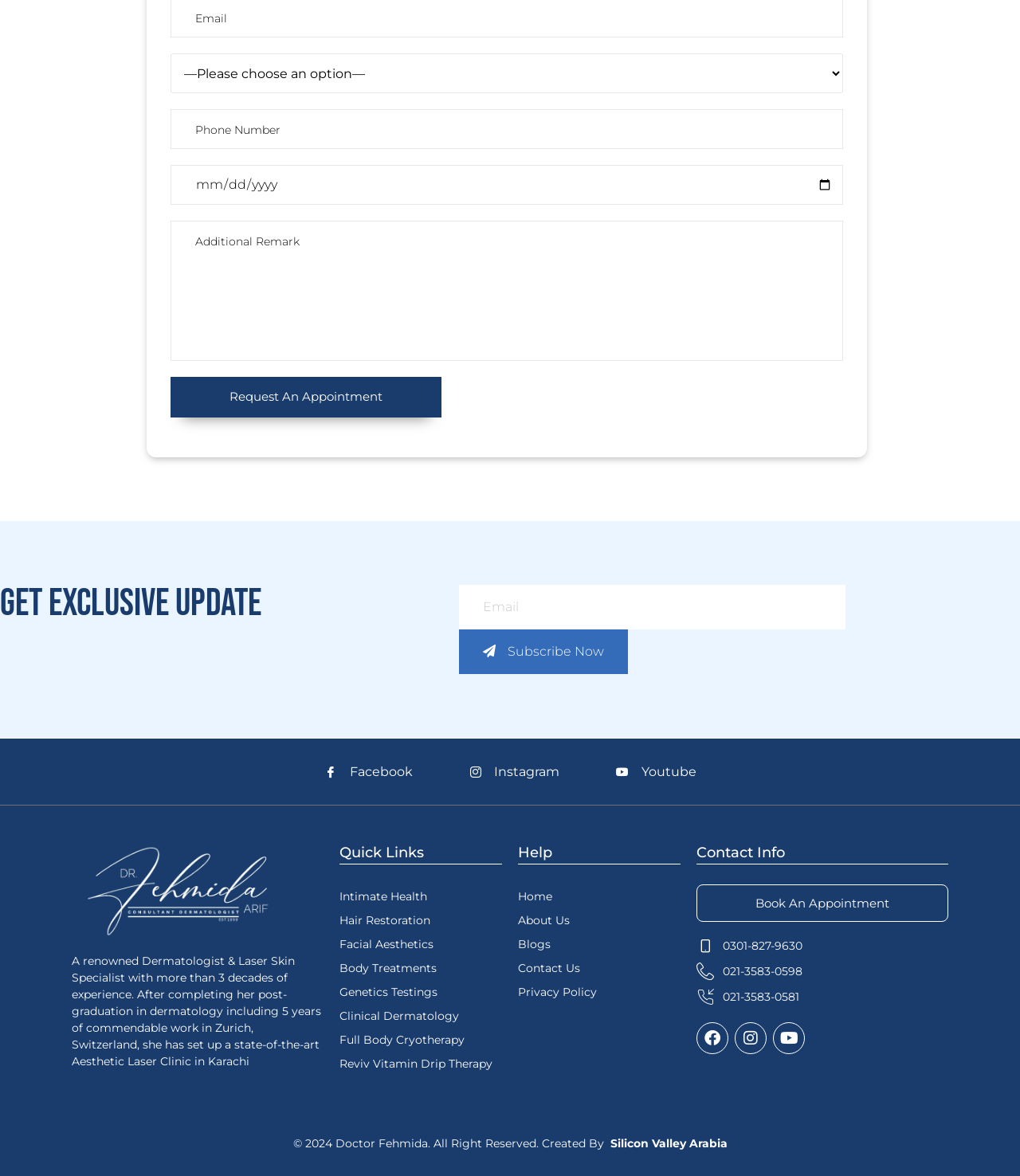Provide the bounding box coordinates of the area you need to click to execute the following instruction: "Subscribe with email".

[0.45, 0.497, 0.829, 0.535]